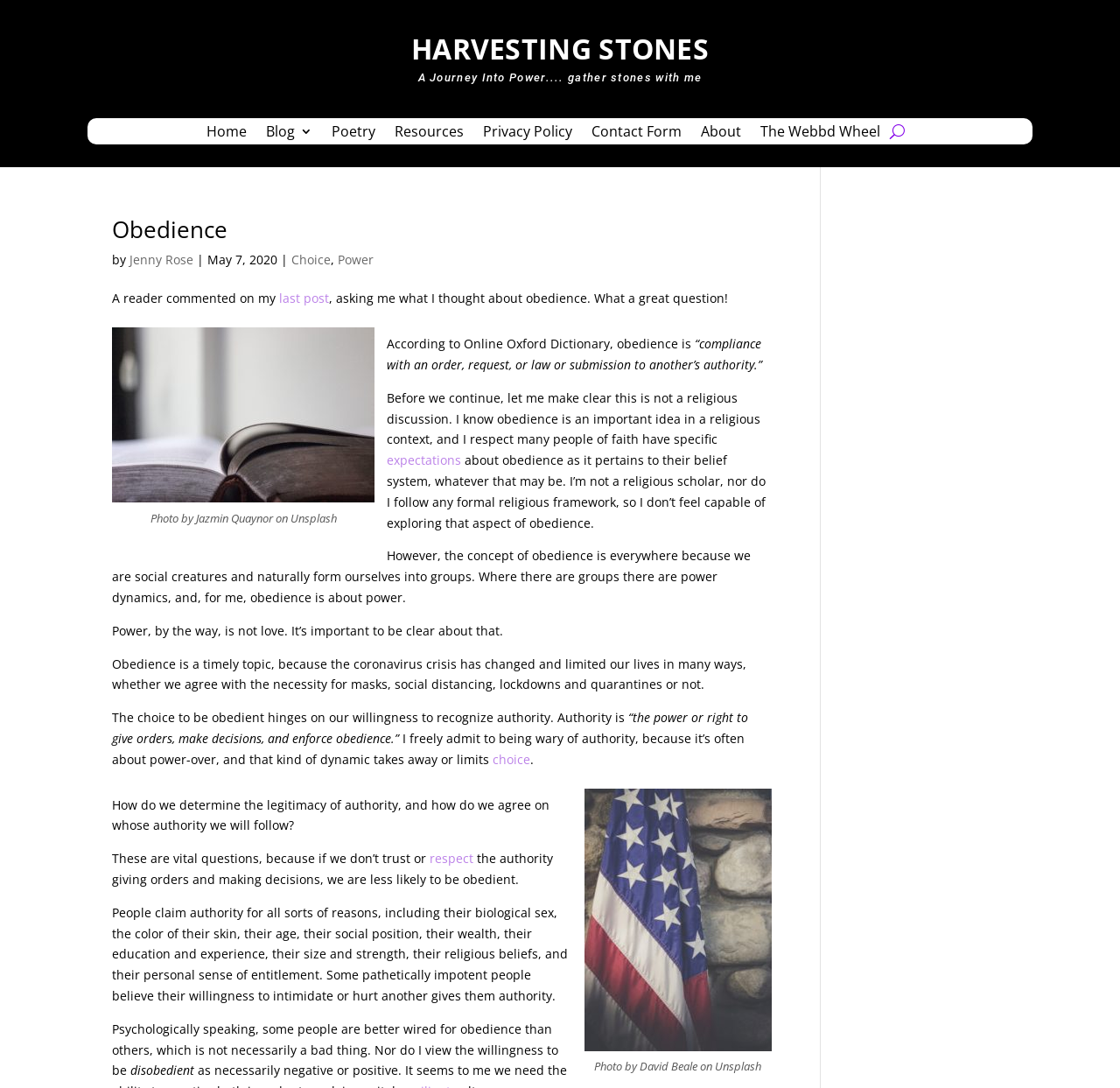What is the concept related to obedience discussed in the article?
Based on the screenshot, answer the question with a single word or phrase.

Power